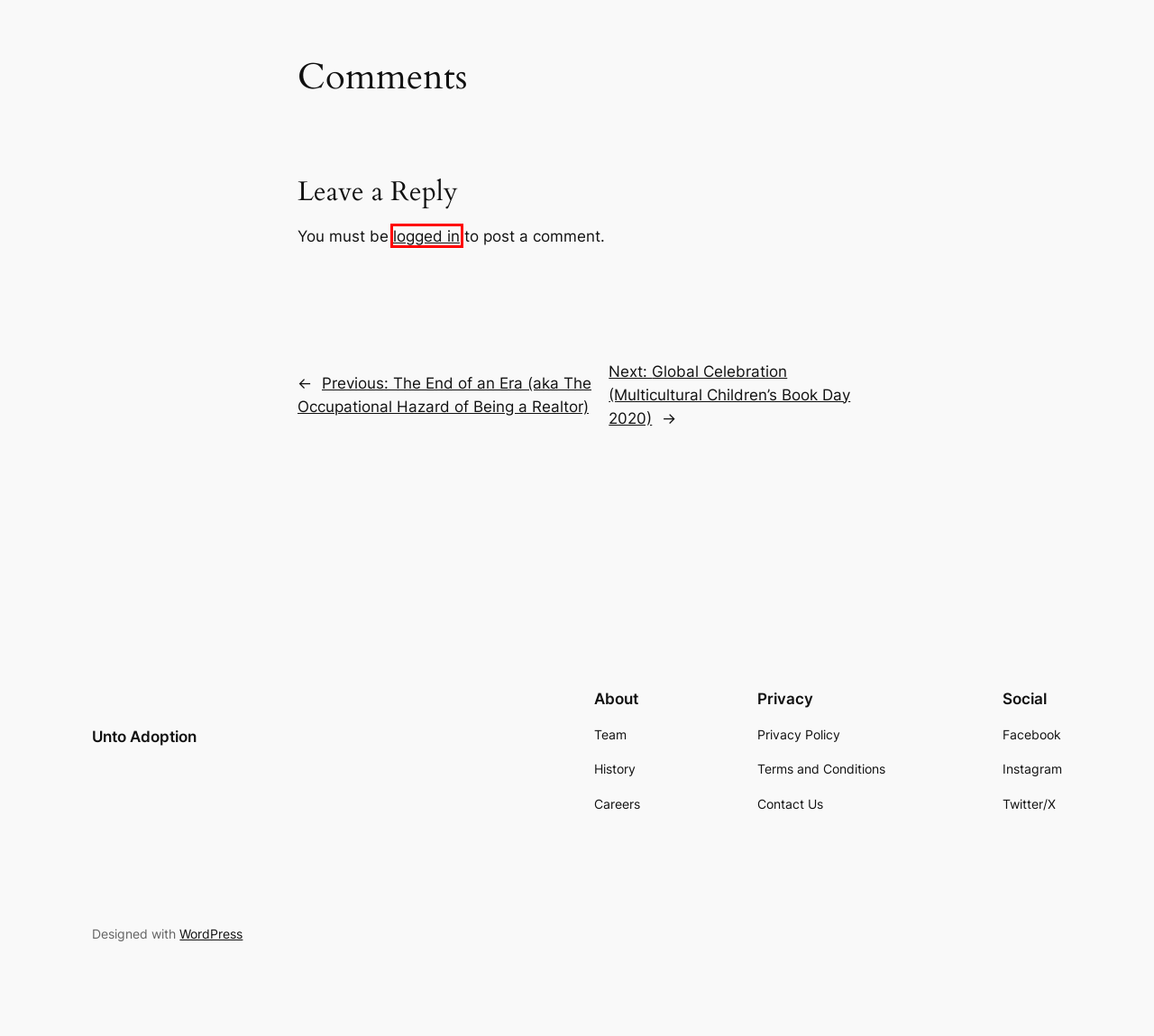Assess the screenshot of a webpage with a red bounding box and determine which webpage description most accurately matches the new page after clicking the element within the red box. Here are the options:
A. Global Celebration (Multicultural Children’s Book Day 2020) – Unto Adoption
B. The End of an Era (aka The Occupational Hazard of Being a Realtor) – Unto Adoption
C. Posts – Unto Adoption
D. Blog Tool, Publishing Platform, and CMS – WordPress.org
E. Unto Adoption
F. Adoption – Unto Adoption
G. Log In ‹ Unto Adoption — WordPress
H. Mia – Unto Adoption

G